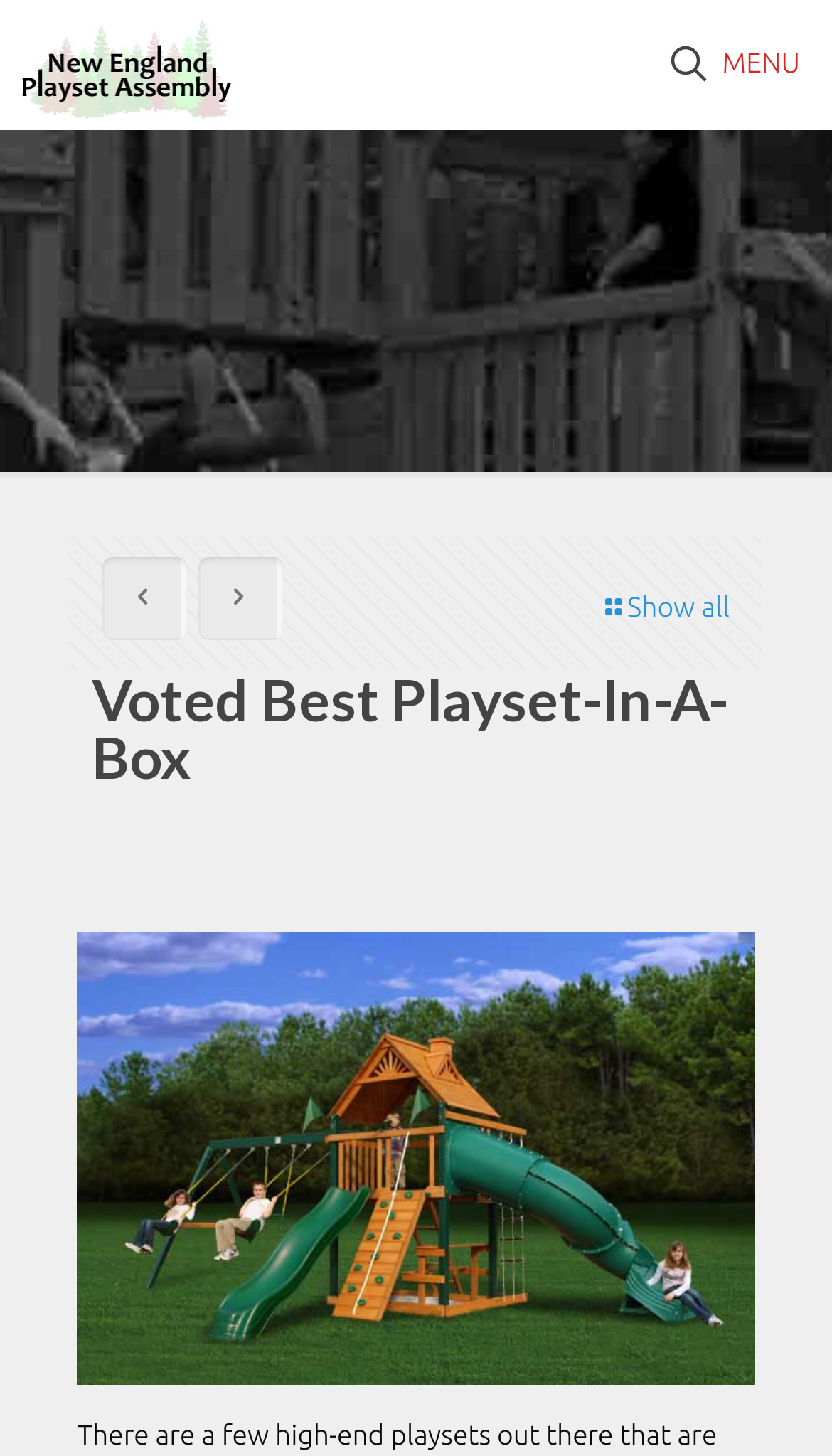How many navigation links are below the header? Examine the screenshot and reply using just one word or a brief phrase.

3